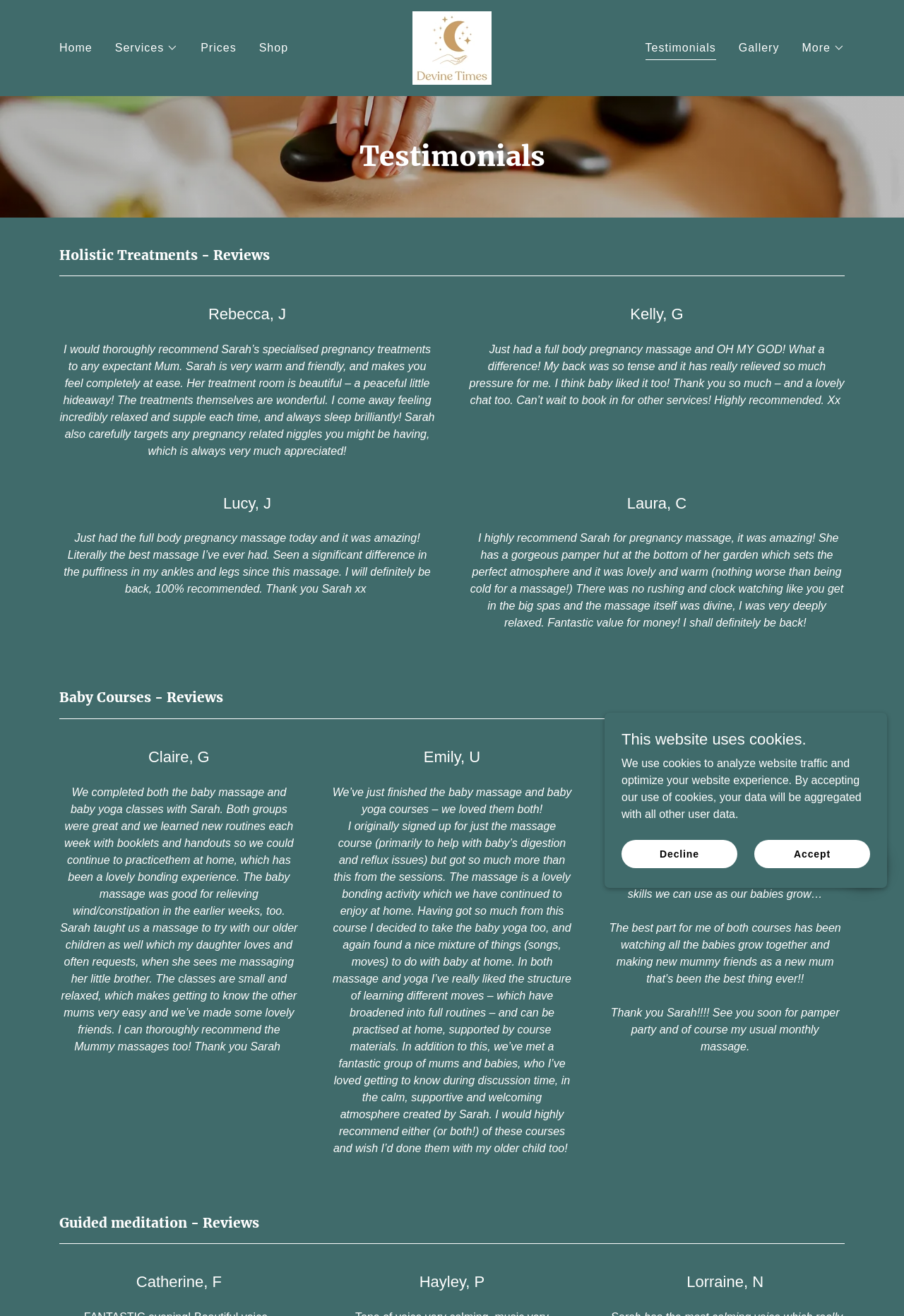Please give a one-word or short phrase response to the following question: 
What is the purpose of the 'More' button?

To access more options or services